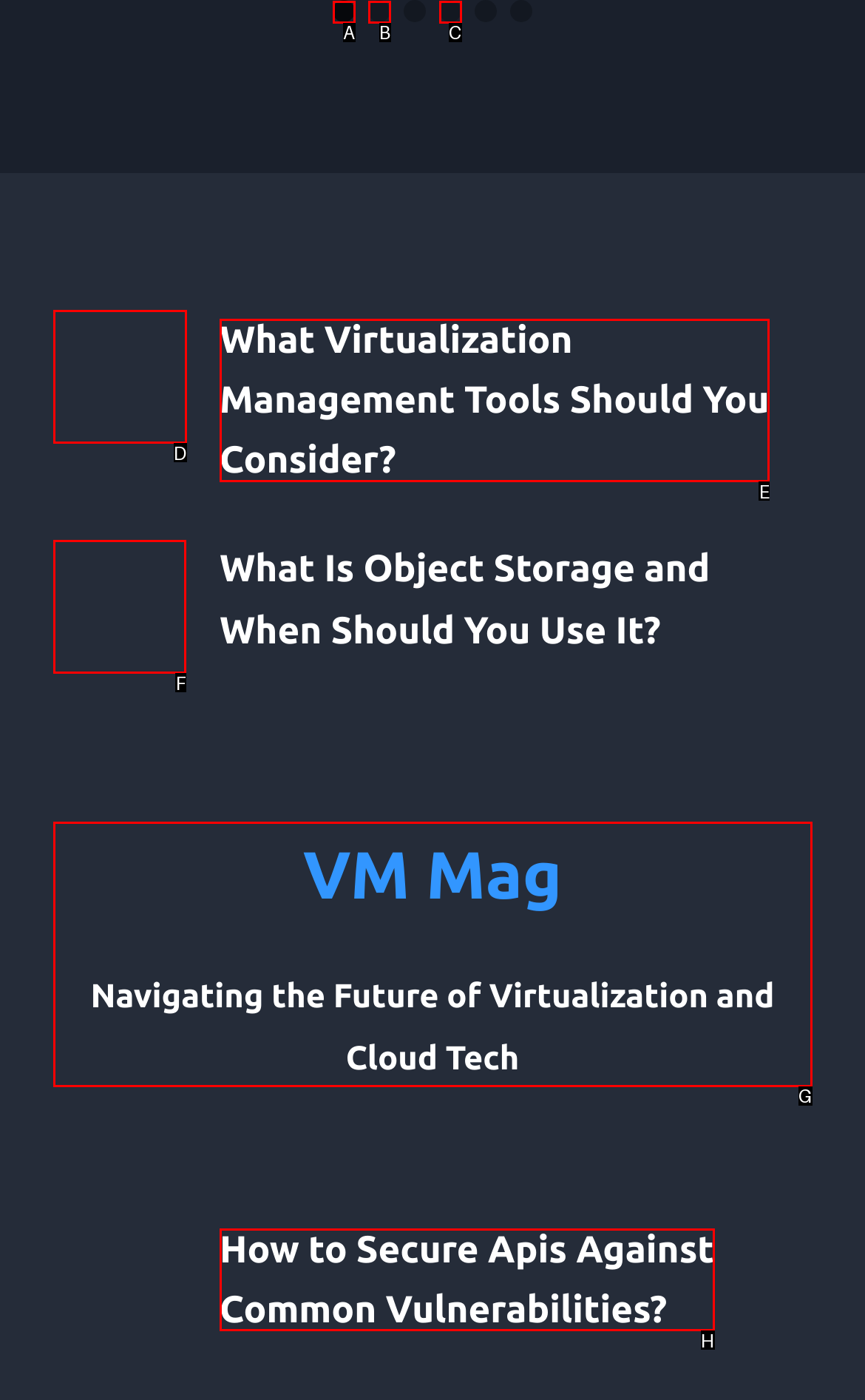Which option should be clicked to execute the task: Explore 'Data Storage - img IX mining rig inside white and gray room'?
Reply with the letter of the chosen option.

F